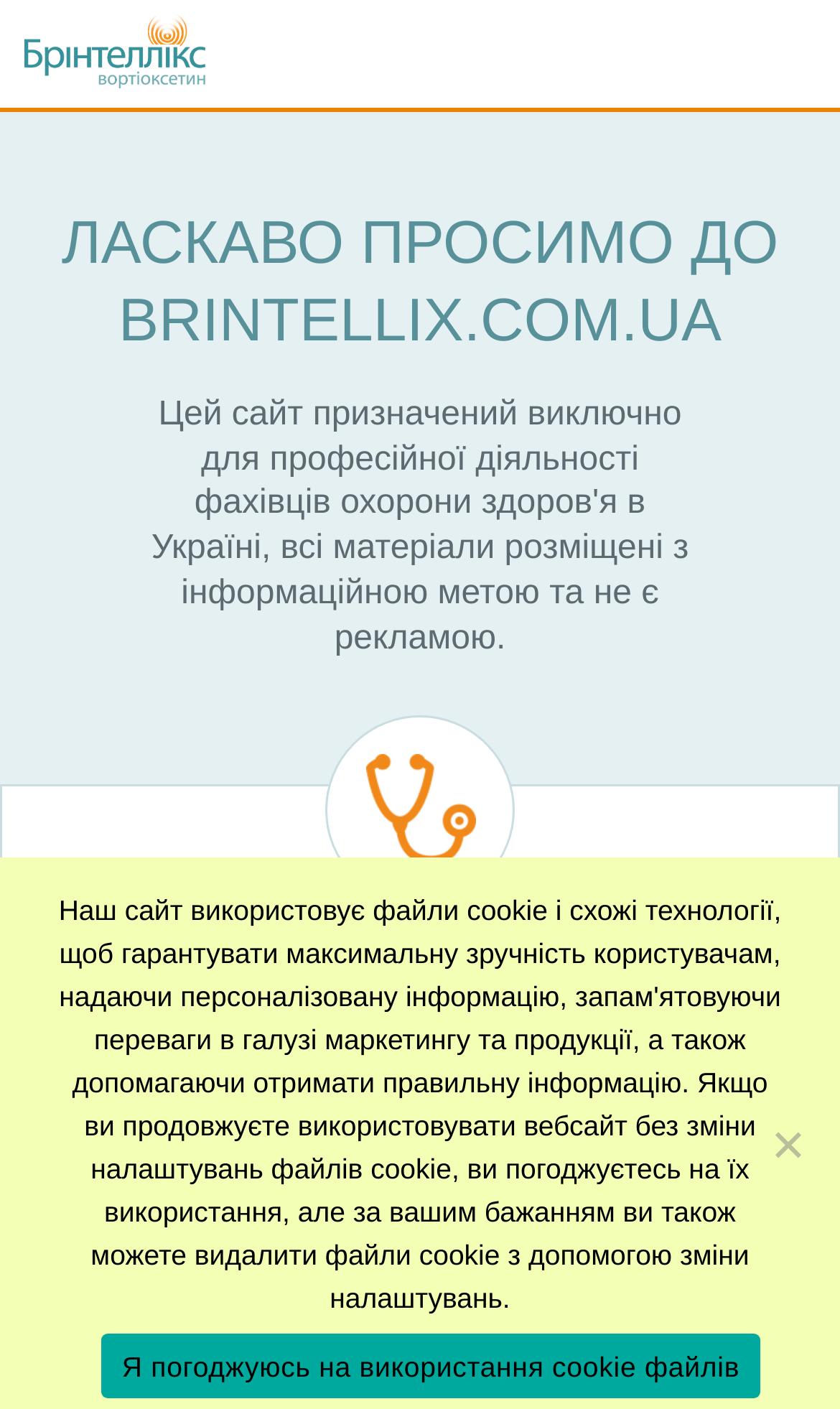Offer a detailed account of what is visible on the webpage.

The webpage appears to be a landing page for Brintellix, a medication by Lundbeck. At the top-left corner, there is a link to "Brintellix®" accompanied by a small image with the same name. Below this, a heading reads "ЛАСКАВО ПРОСИМО ДО BRINTELLIX.COM.UA", which translates to "Please proceed to BRINTELLIX.COM.UA".

In the middle of the page, there is a static text block that asks the user to confirm they are a medical professional or healthcare expert. Below this, a heading "ПІДТВЕРДЖУЮ" (meaning "I confirm" in Ukrainian) is followed by a link with the same text.

At the bottom of the page, there is a link to agree to the use of cookie files, and a "No" button is positioned to the right of this link. Overall, the page seems to be a gateway to a website related to Brintellix, requiring users to confirm their profession before proceeding.